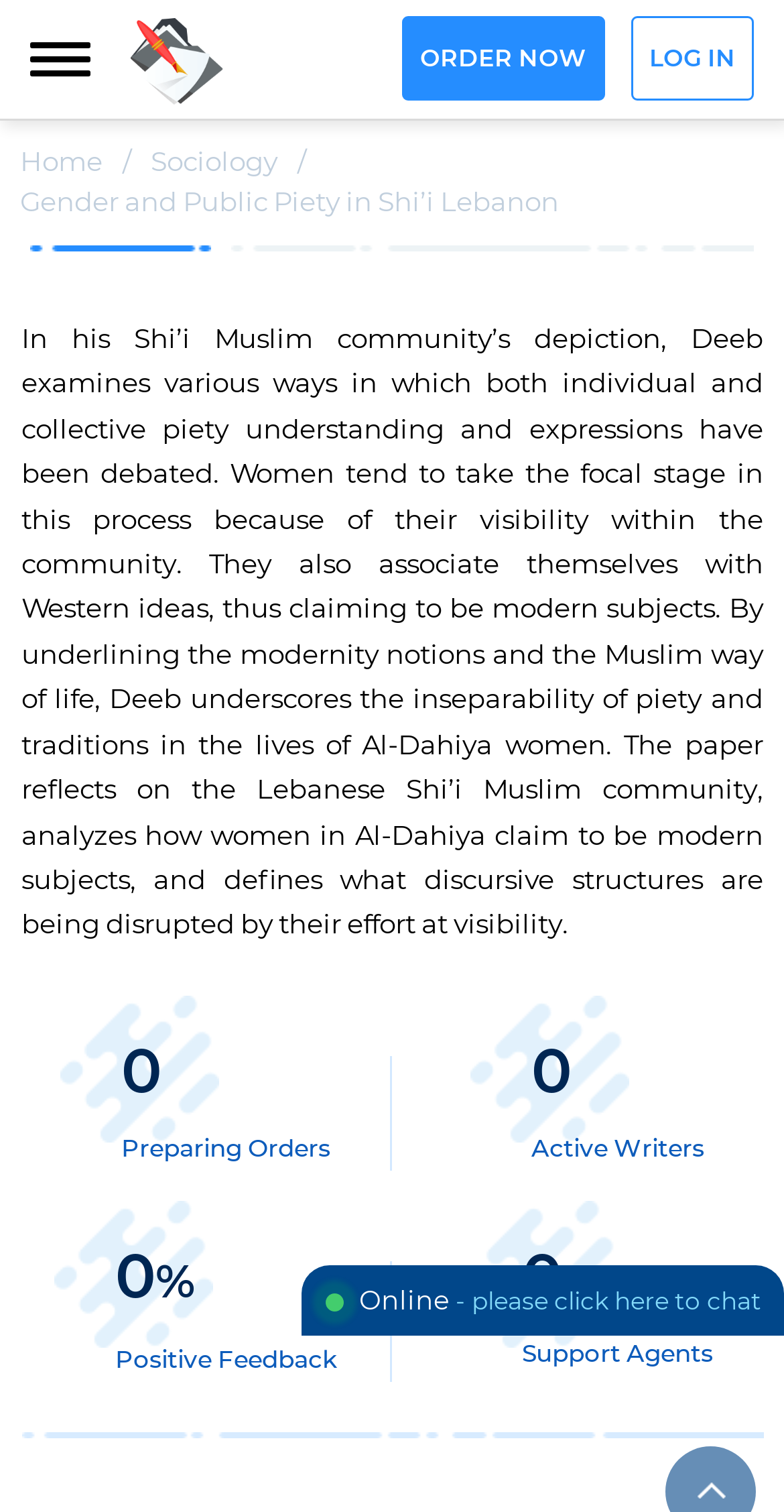Refer to the image and answer the question with as much detail as possible: How many active writers are there?

The number of active writers is not explicitly mentioned on the webpage. The static text element with the bounding box coordinates [0.678, 0.752, 0.898, 0.768] only mentions 'Active Writers' without providing a specific number.